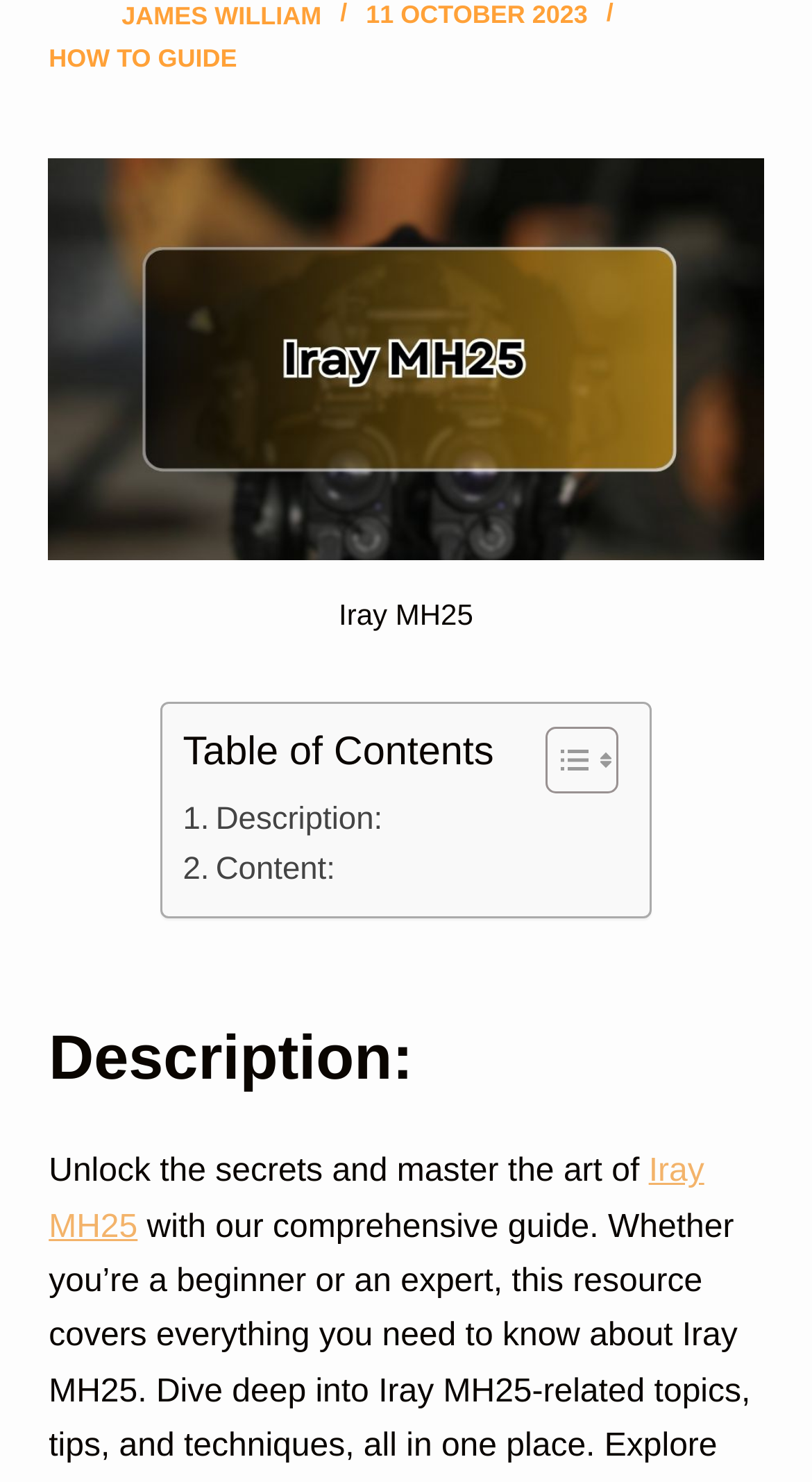Determine the bounding box for the described UI element: "How to guide".

[0.06, 0.029, 0.292, 0.048]